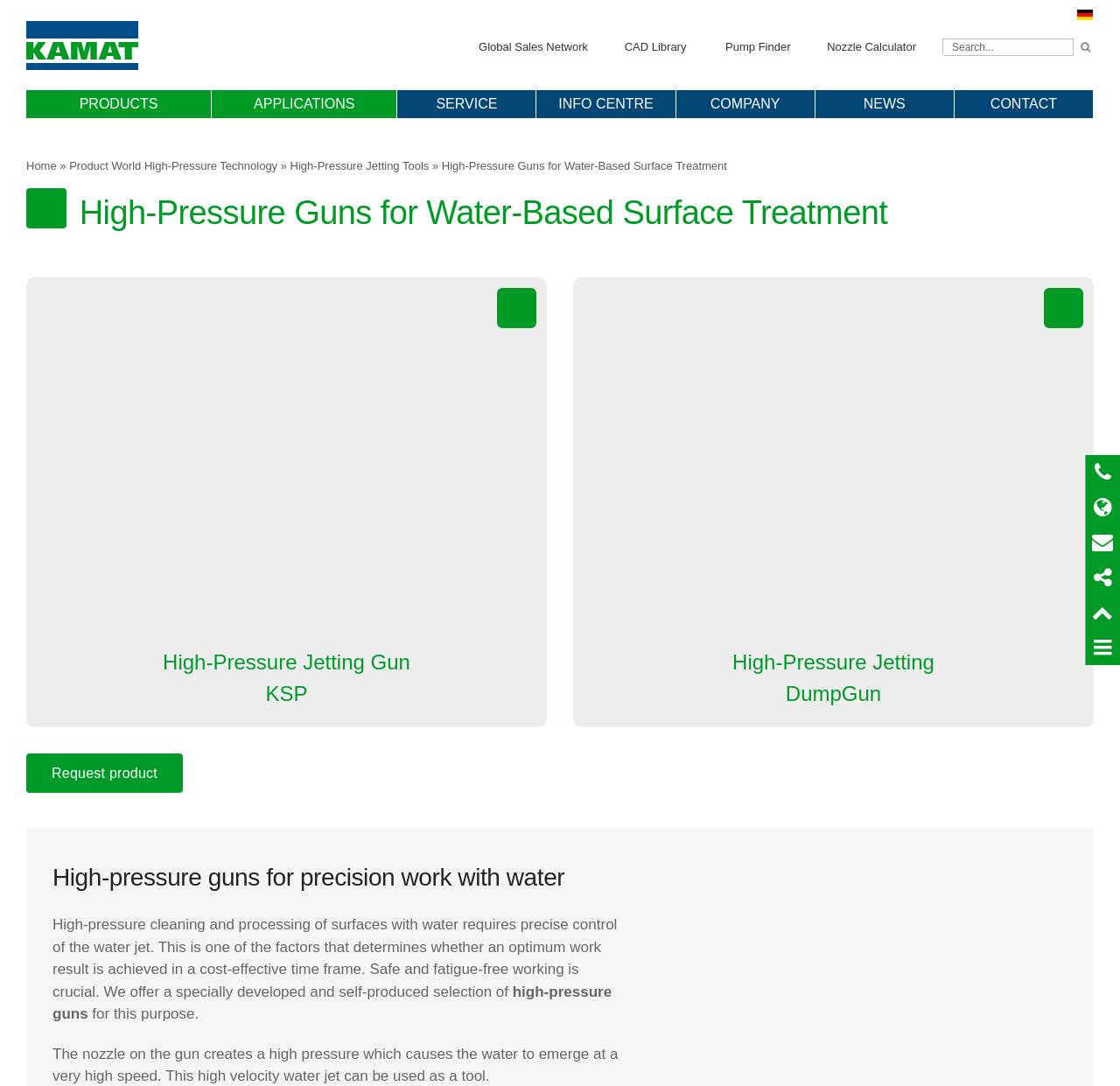Please predict the bounding box coordinates of the element's region where a click is necessary to complete the following instruction: "Search for products". The coordinates should be represented by four float numbers between 0 and 1, i.e., [left, top, right, bottom].

[0.841, 0.032, 0.977, 0.053]